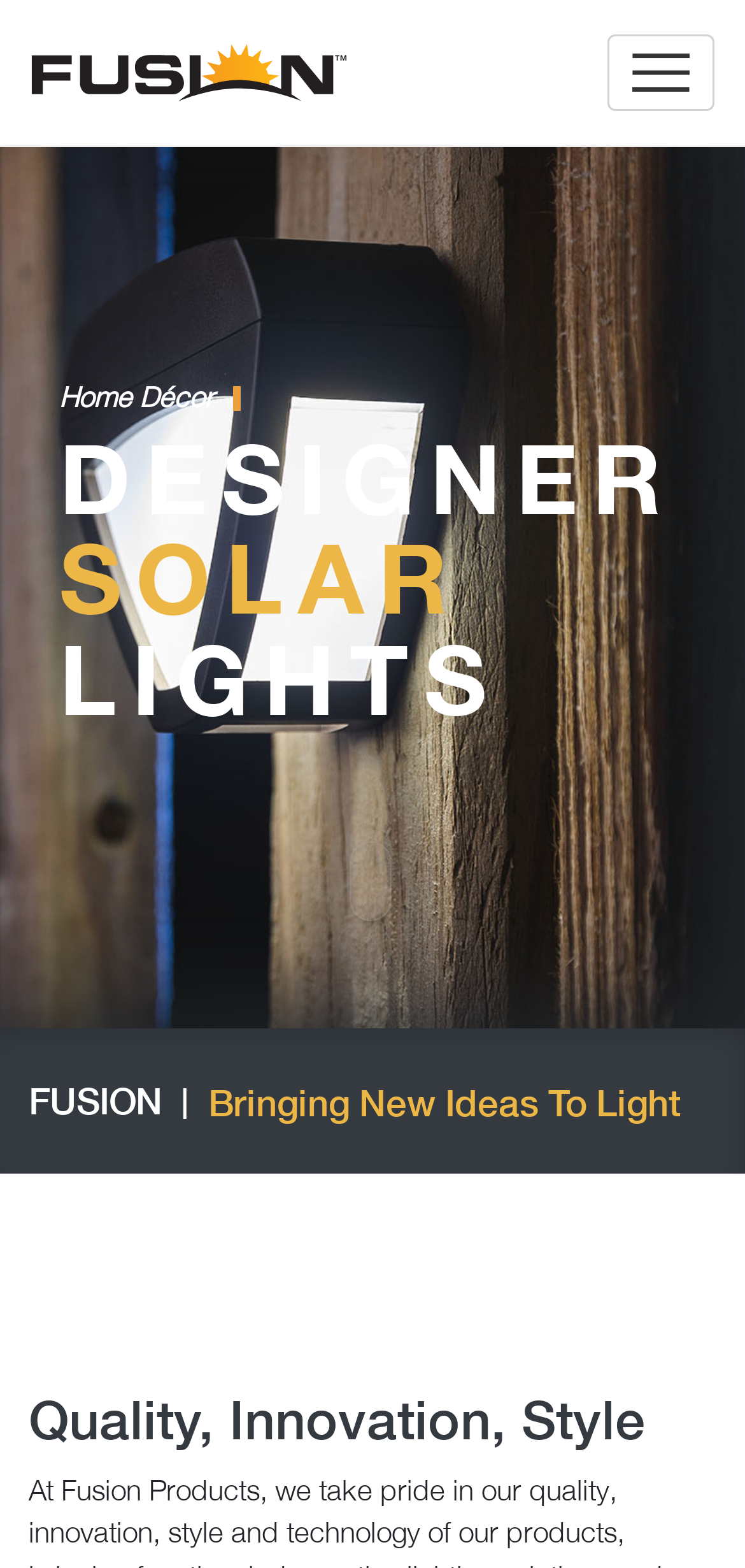What is the name of the company?
Examine the image and provide an in-depth answer to the question.

I found a link with the text 'FUSION' on the webpage, which is likely to be the name of the company or brand.